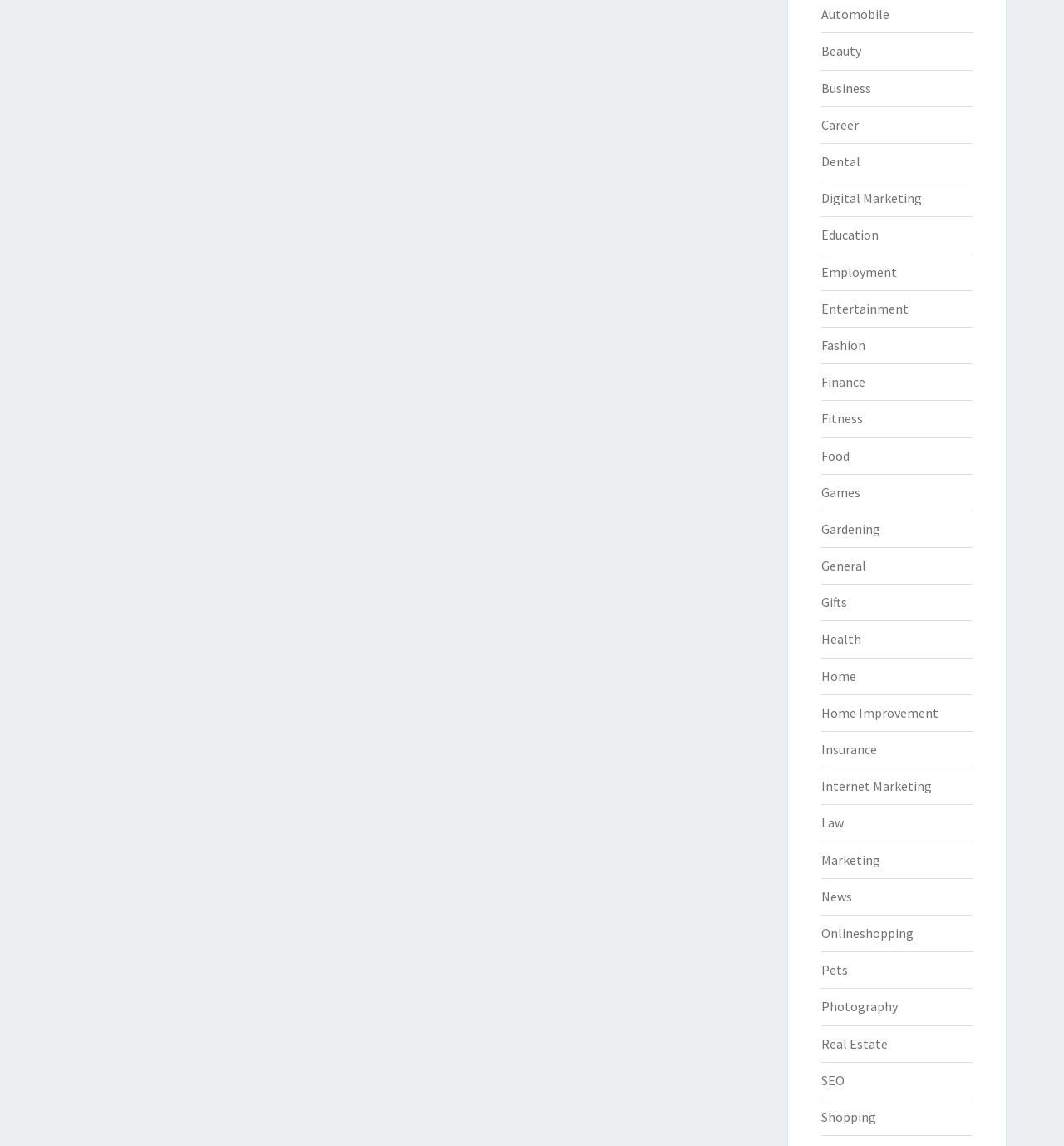What is the first category link?
Answer with a single word or short phrase according to what you see in the image.

Automobile